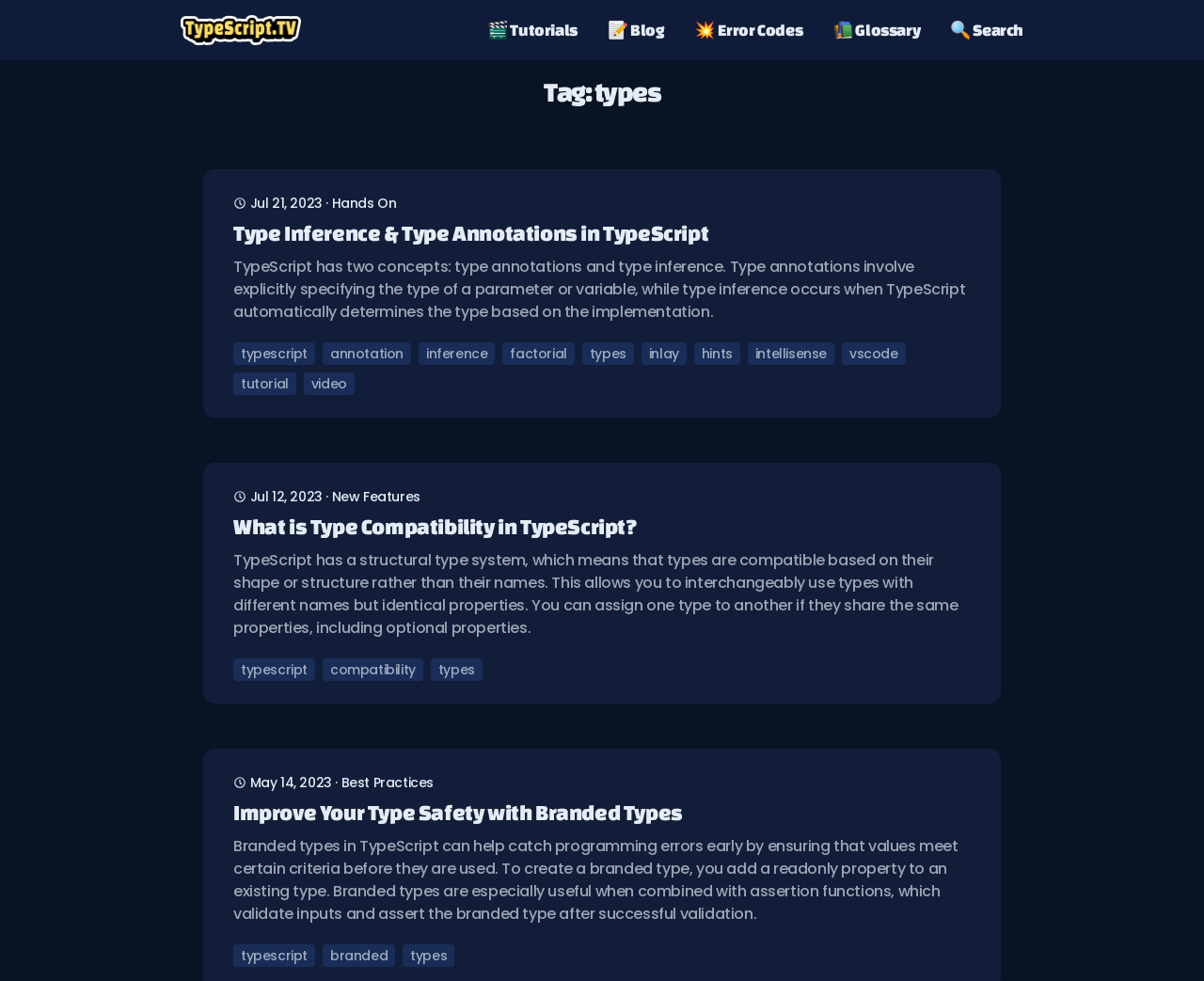Determine the bounding box coordinates of the clickable region to execute the instruction: "Click on 'PENNY STOCKS'". The coordinates should be four float numbers between 0 and 1, denoted as [left, top, right, bottom].

None